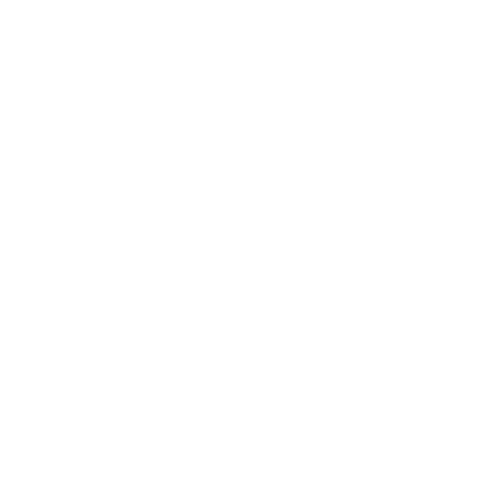How many headphone outputs does the LiveTrak L8 have?
Refer to the image and respond with a one-word or short-phrase answer.

Multiple